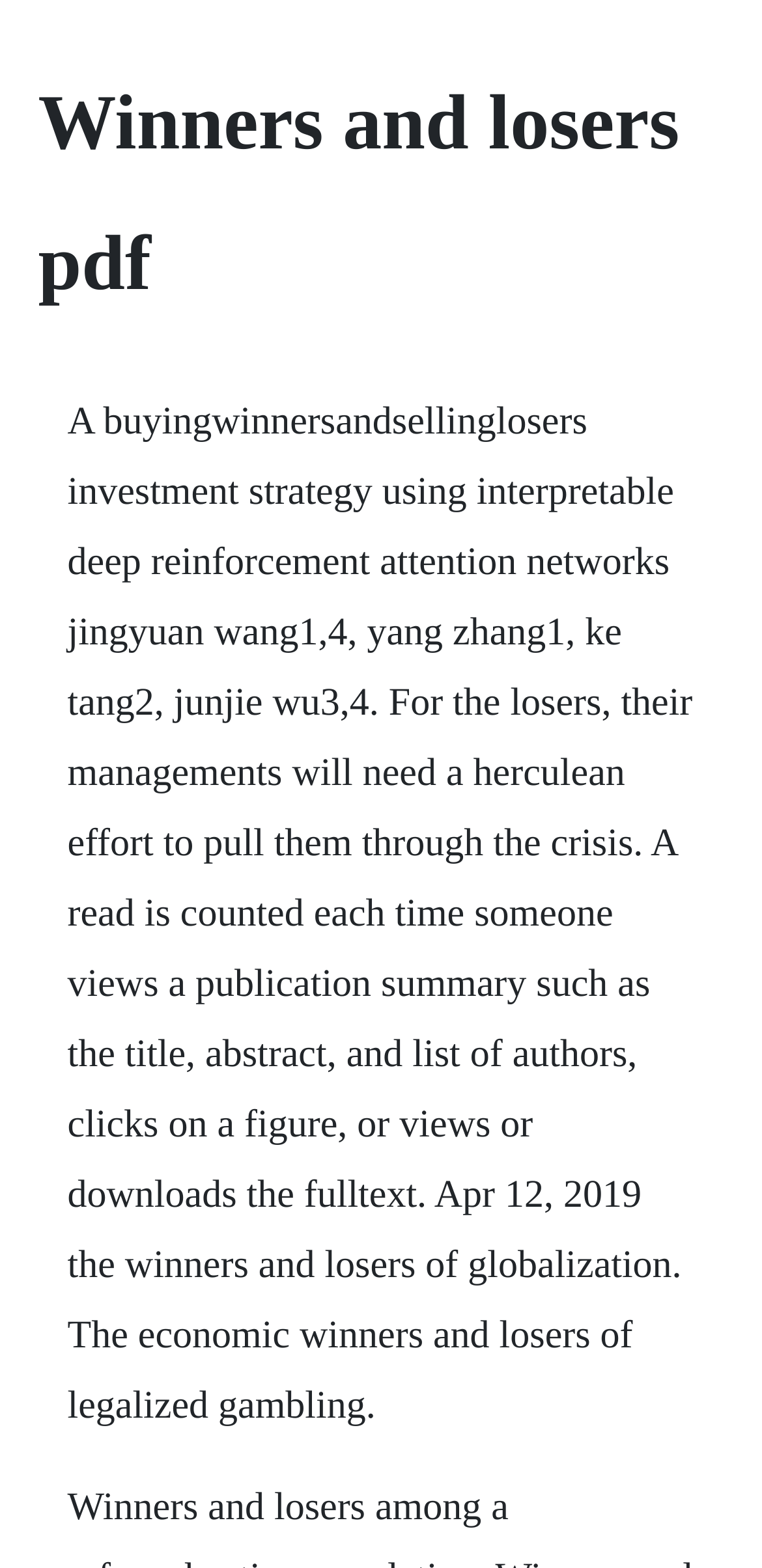Please identify the webpage's heading and generate its text content.

Winners and losers pdf